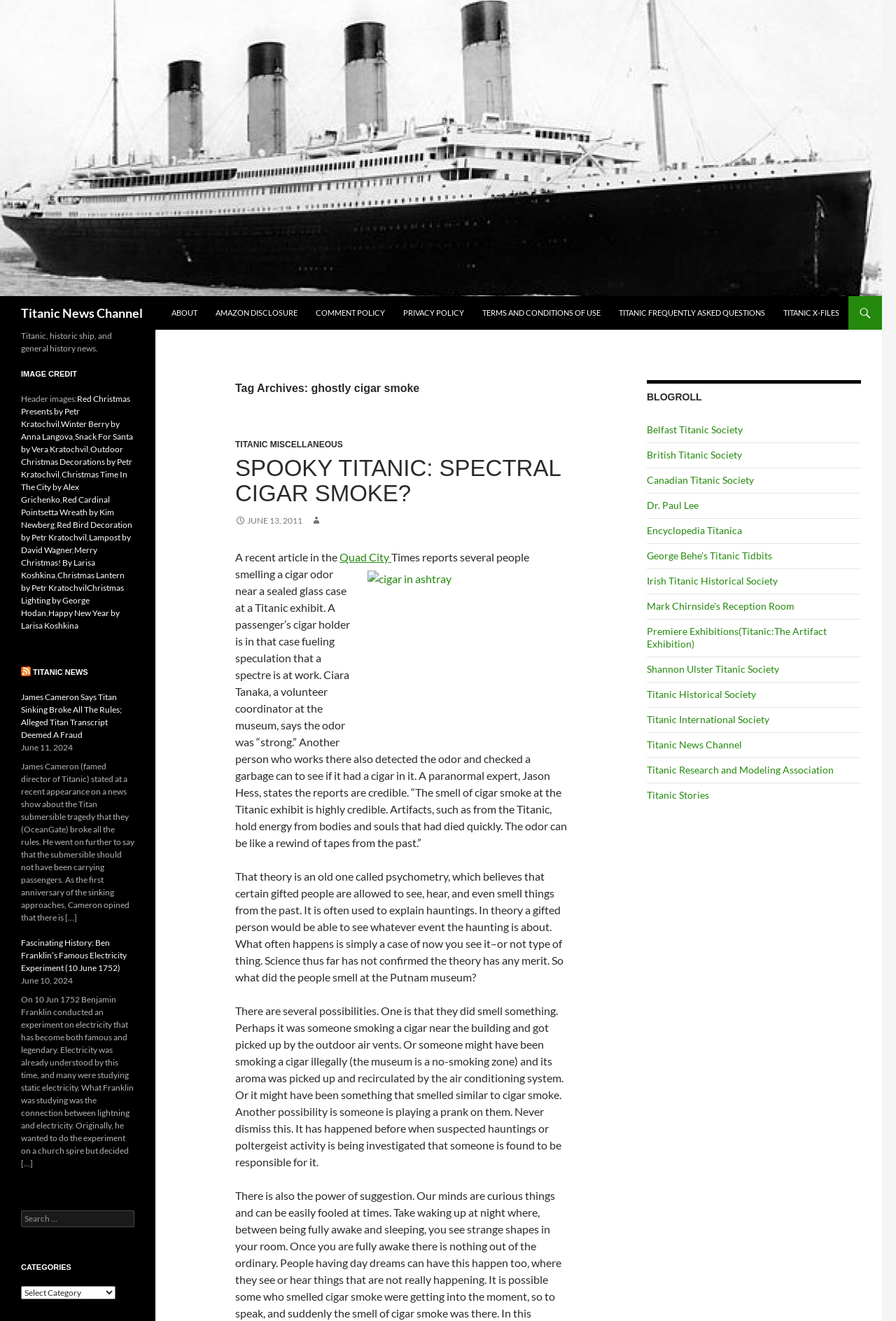Given the description "Mark Chirnside's Reception Room", provide the bounding box coordinates of the corresponding UI element.

[0.722, 0.454, 0.887, 0.463]